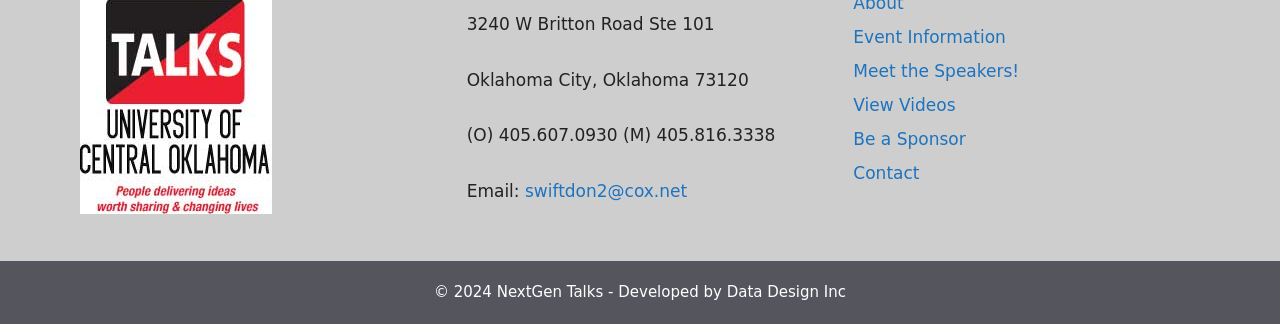Use a single word or phrase to answer the question:
What is the address of NextGen Talks?

3240 W Britton Road Ste 101